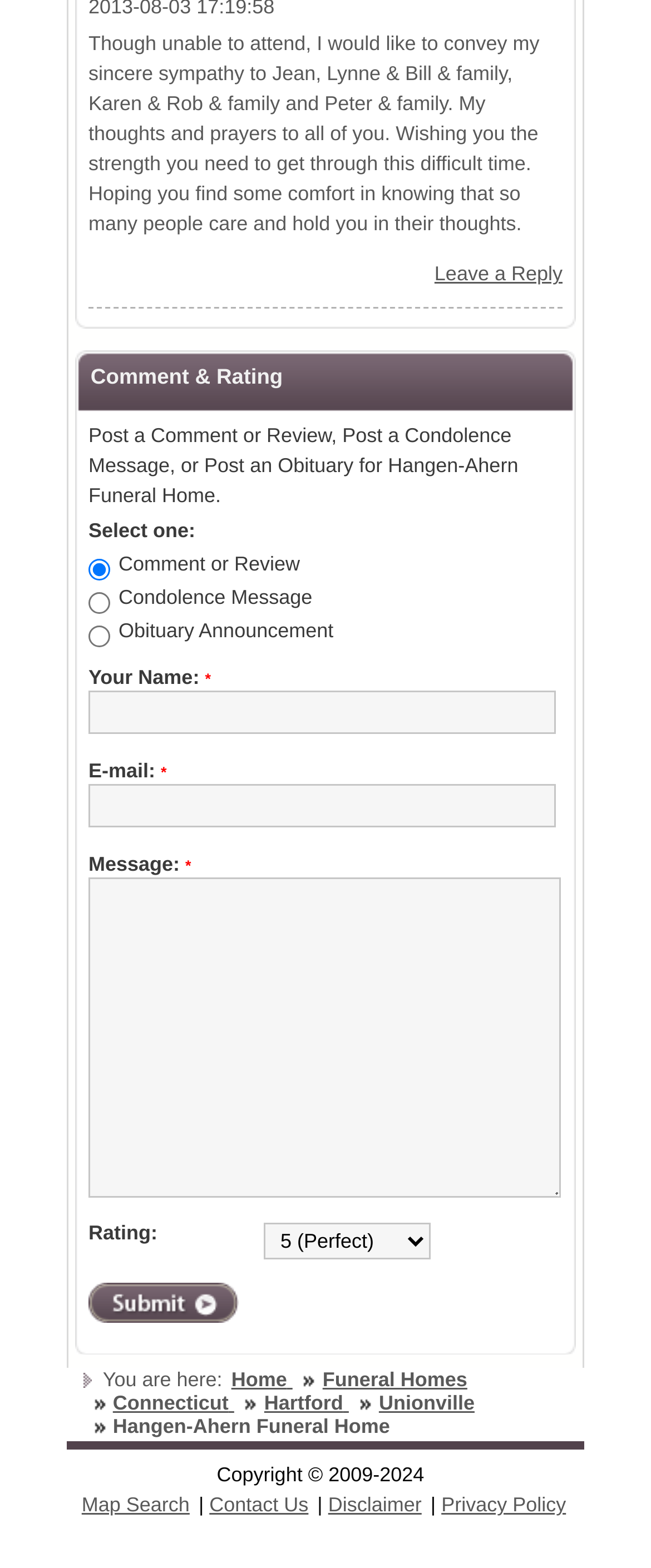Please specify the bounding box coordinates of the region to click in order to perform the following instruction: "Post a condolence message".

[0.136, 0.378, 0.169, 0.392]